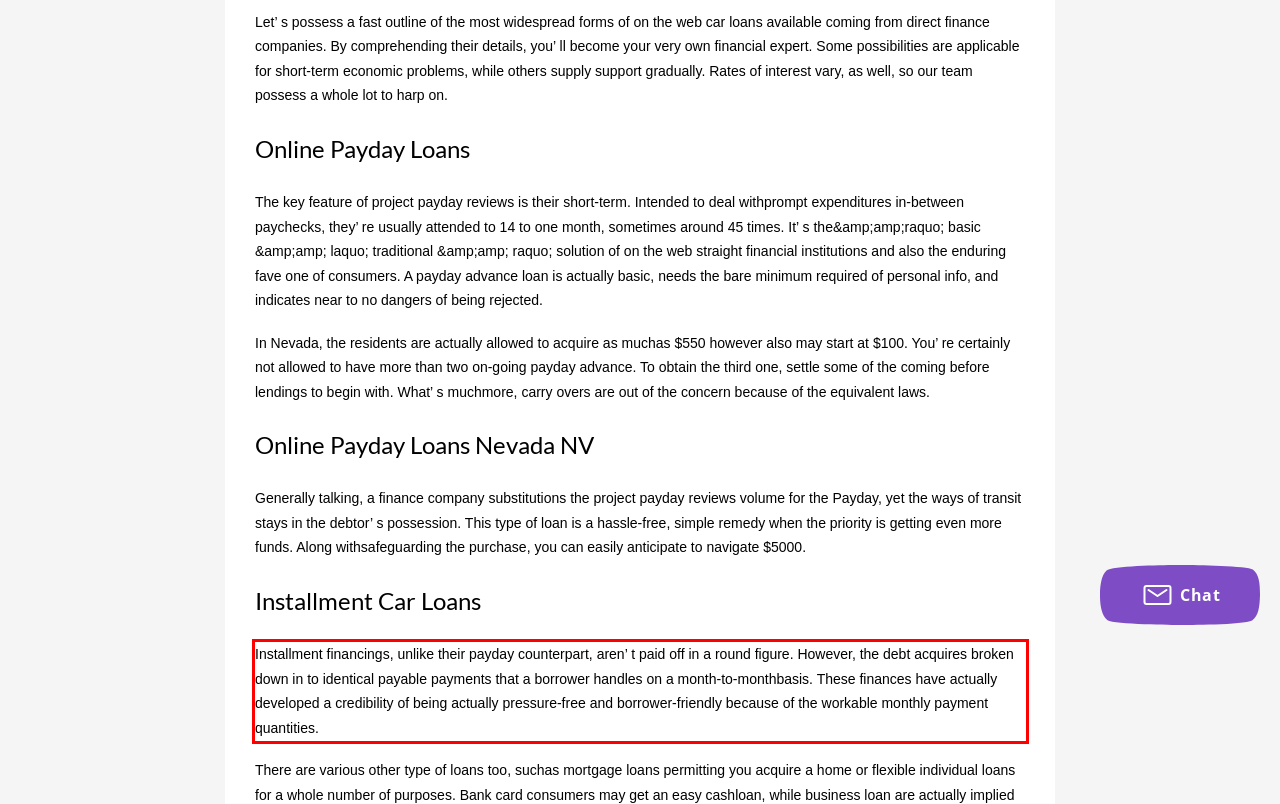Using the provided webpage screenshot, recognize the text content in the area marked by the red bounding box.

Installment financings, unlike their payday counterpart, aren’ t paid off in a round figure. However, the debt acquires broken down in to identical payable payments that a borrower handles on a month-to-monthbasis. These finances have actually developed a credibility of being actually pressure-free and borrower-friendly because of the workable monthly payment quantities.